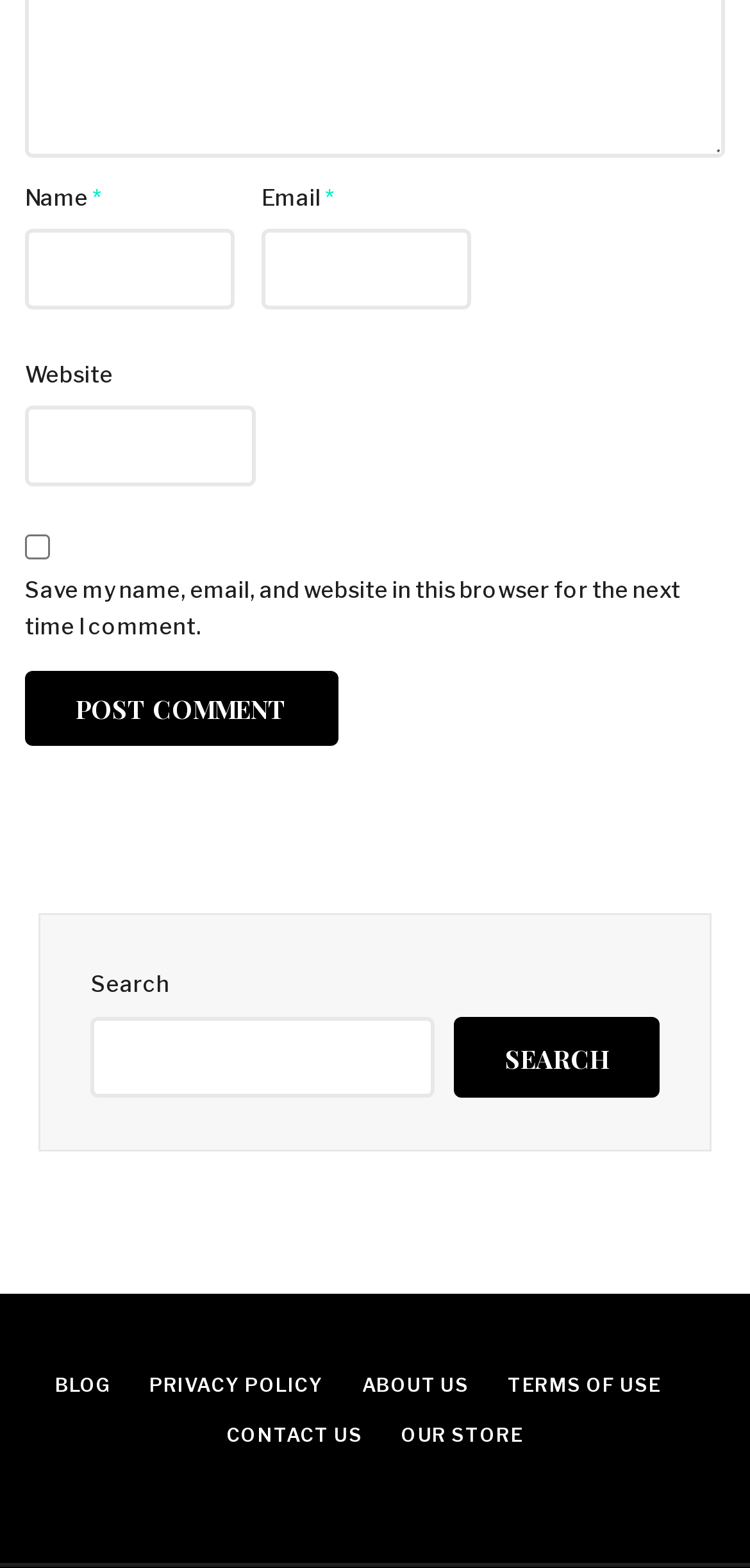Kindly provide the bounding box coordinates of the section you need to click on to fulfill the given instruction: "Go to the blog page".

[0.073, 0.877, 0.148, 0.89]